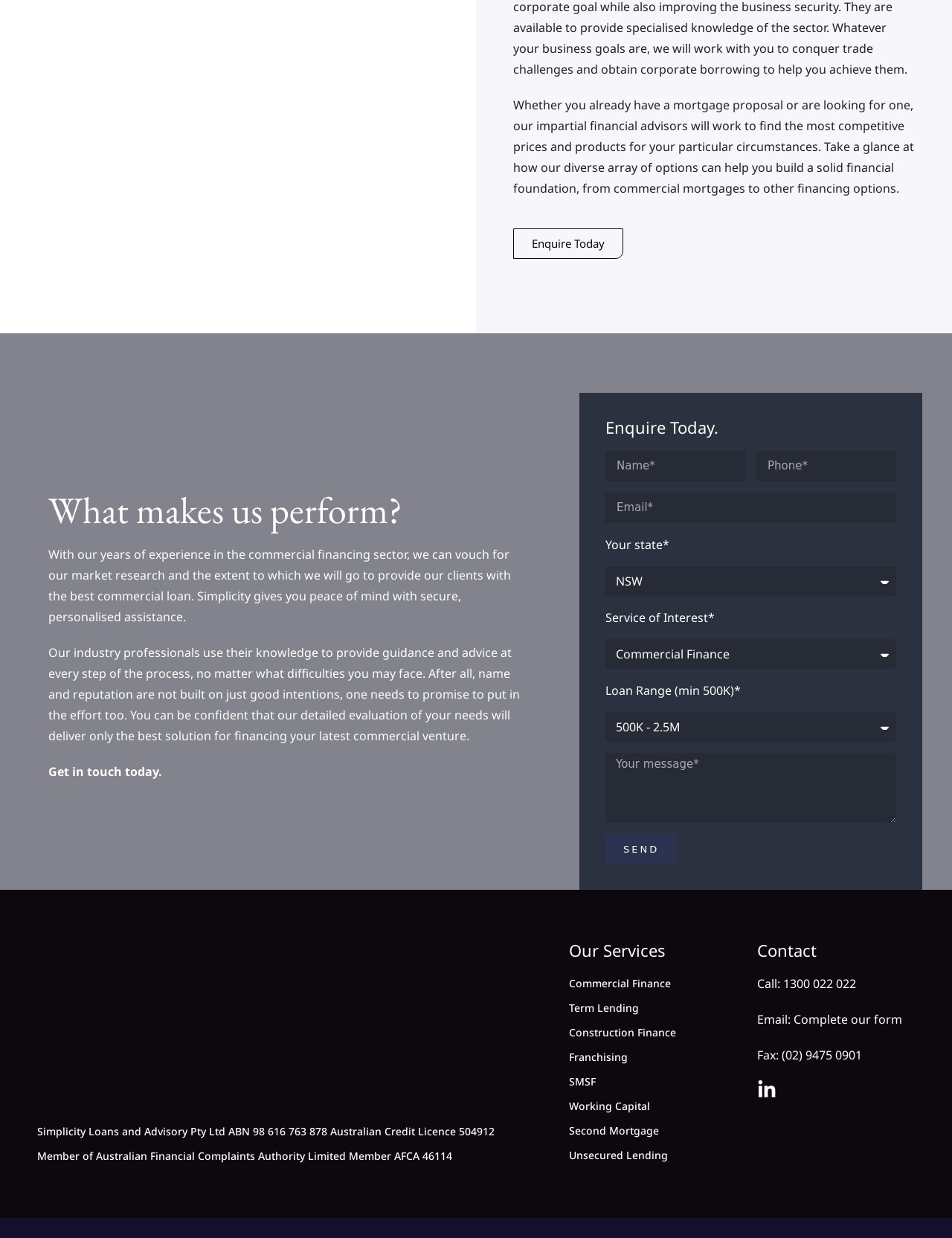Indicate the bounding box coordinates of the element that needs to be clicked to satisfy the following instruction: "Click SEND". The coordinates should be four float numbers between 0 and 1, i.e., [left, top, right, bottom].

[0.636, 0.674, 0.711, 0.698]